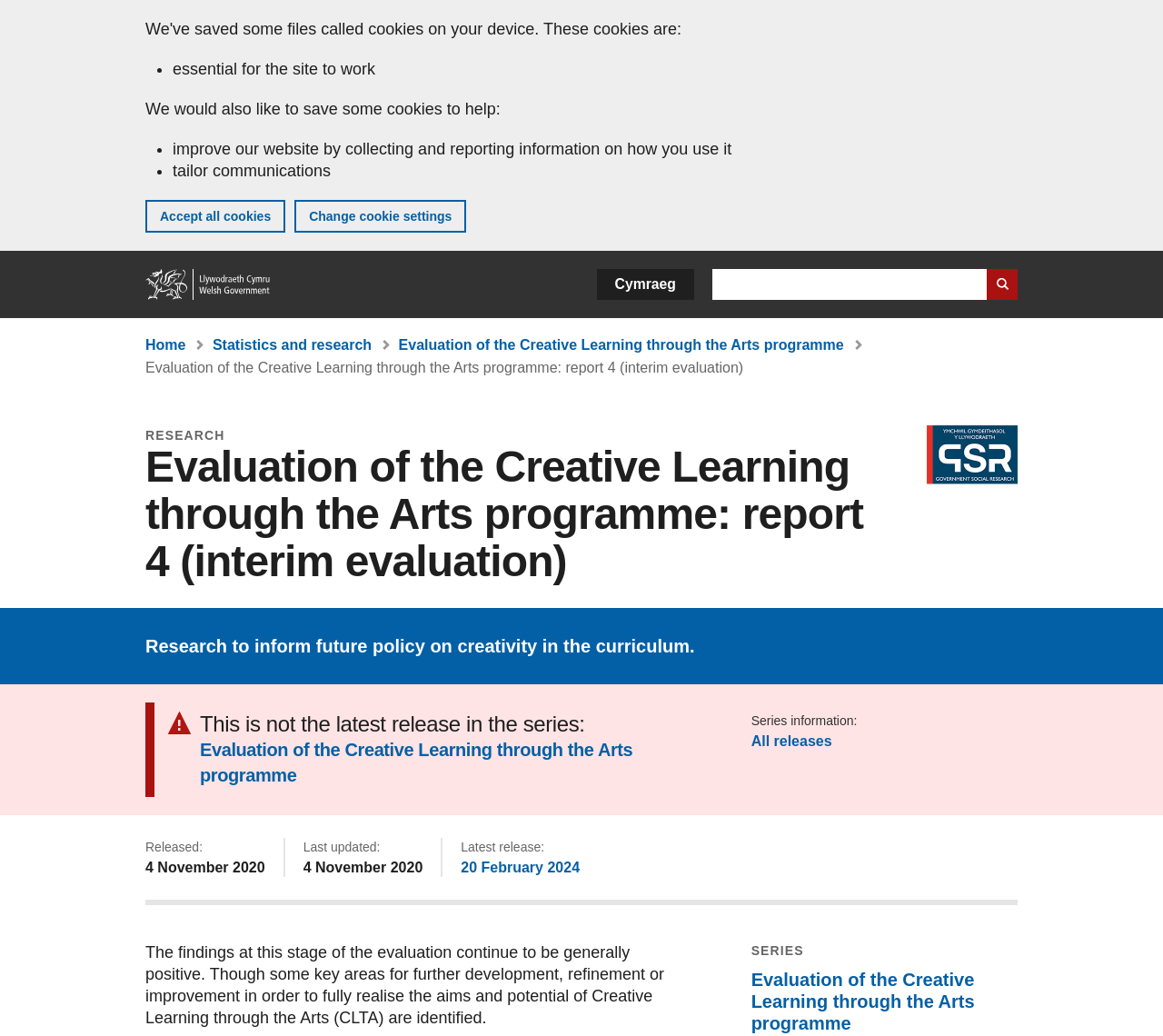Based on what you see in the screenshot, provide a thorough answer to this question: When was the report released?

The release date of the report is specified in the 'Released' section of the webpage, which indicates that it was published on 4 November 2020.